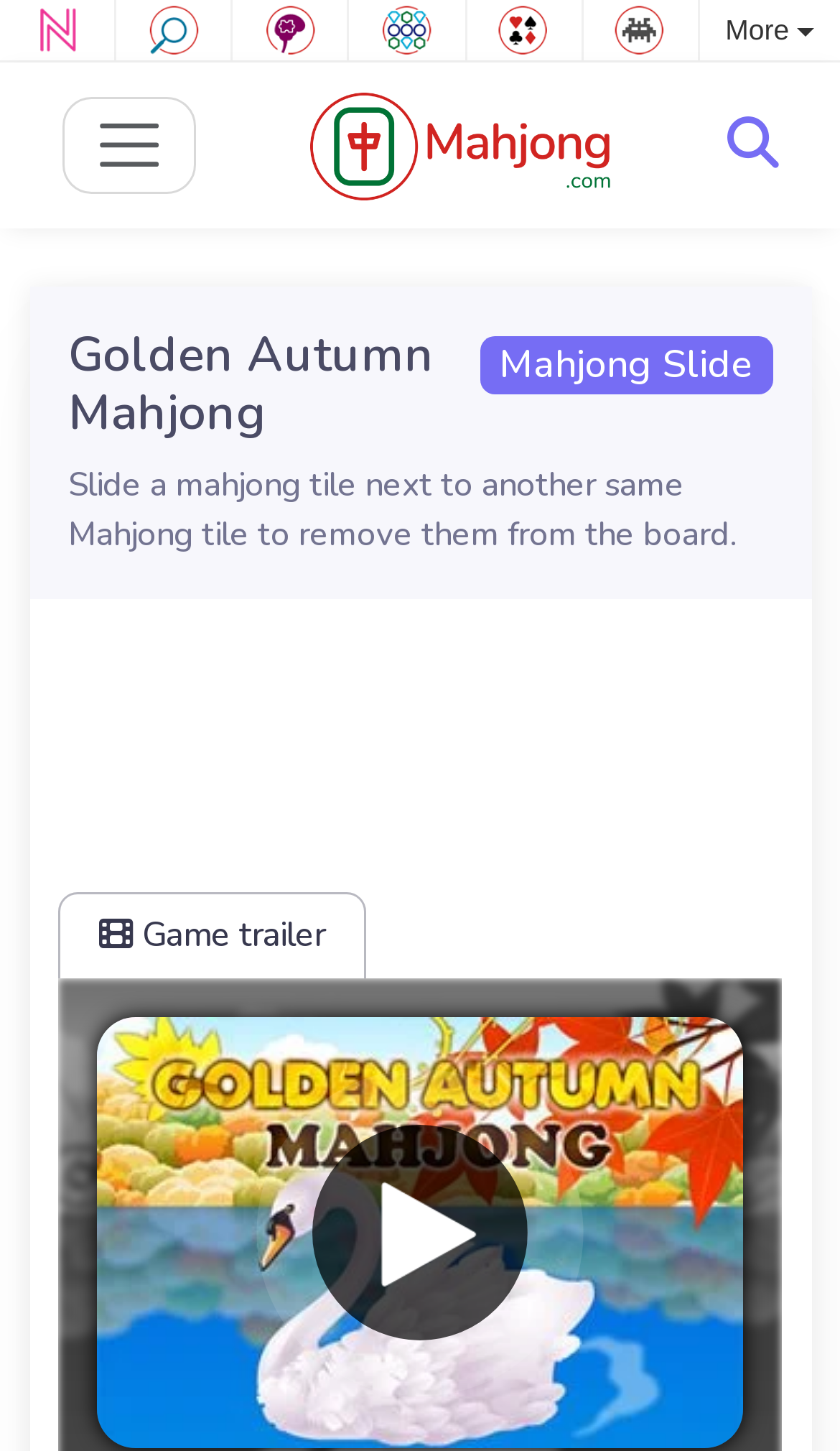Identify the bounding box coordinates for the UI element described as: "Neon games". The coordinates should be provided as four floats between 0 and 1: [left, top, right, bottom].

[0.01, 0.003, 0.126, 0.039]